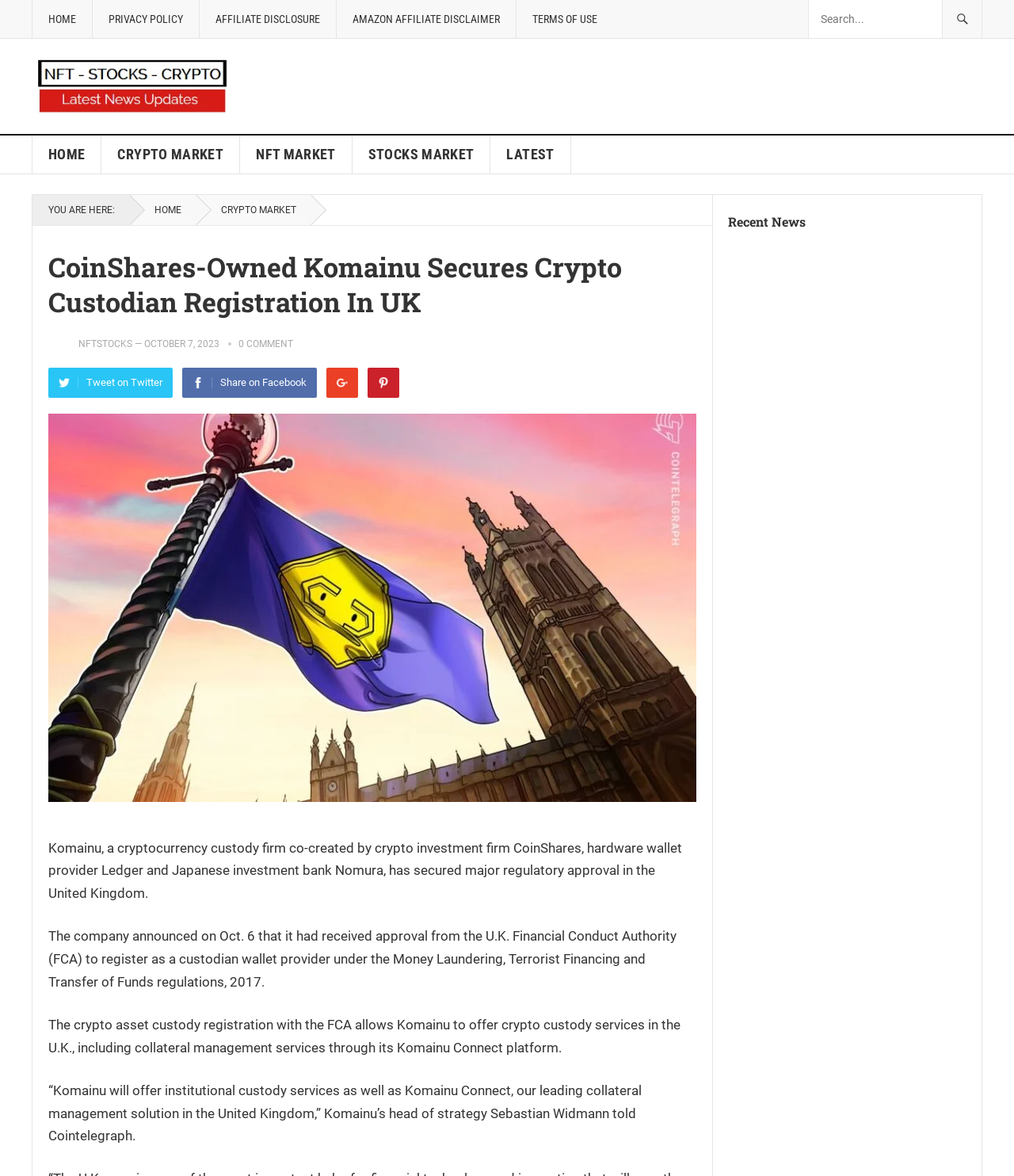Show the bounding box coordinates of the region that should be clicked to follow the instruction: "View CRYPTO MARKET."

[0.1, 0.115, 0.237, 0.148]